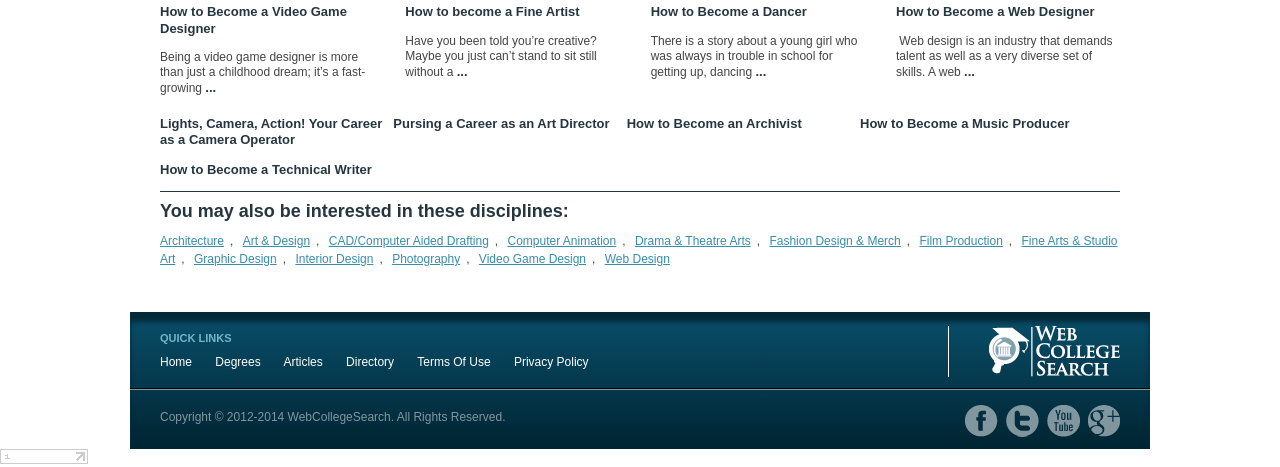Please give a one-word or short phrase response to the following question: 
What is the copyright year range mentioned at the bottom of the webpage?

2012-2014